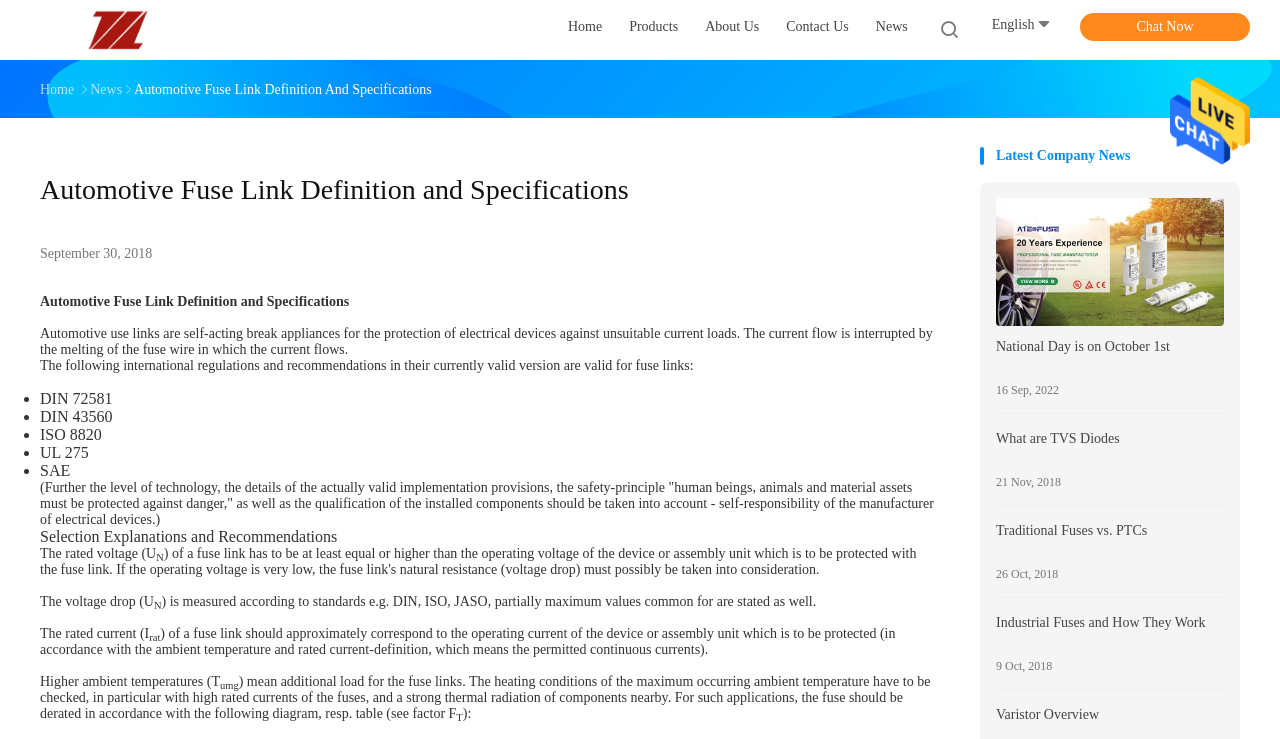Please mark the bounding box coordinates of the area that should be clicked to carry out the instruction: "Read about Automotive Fuse Link Definition and Specifications".

[0.105, 0.111, 0.337, 0.131]